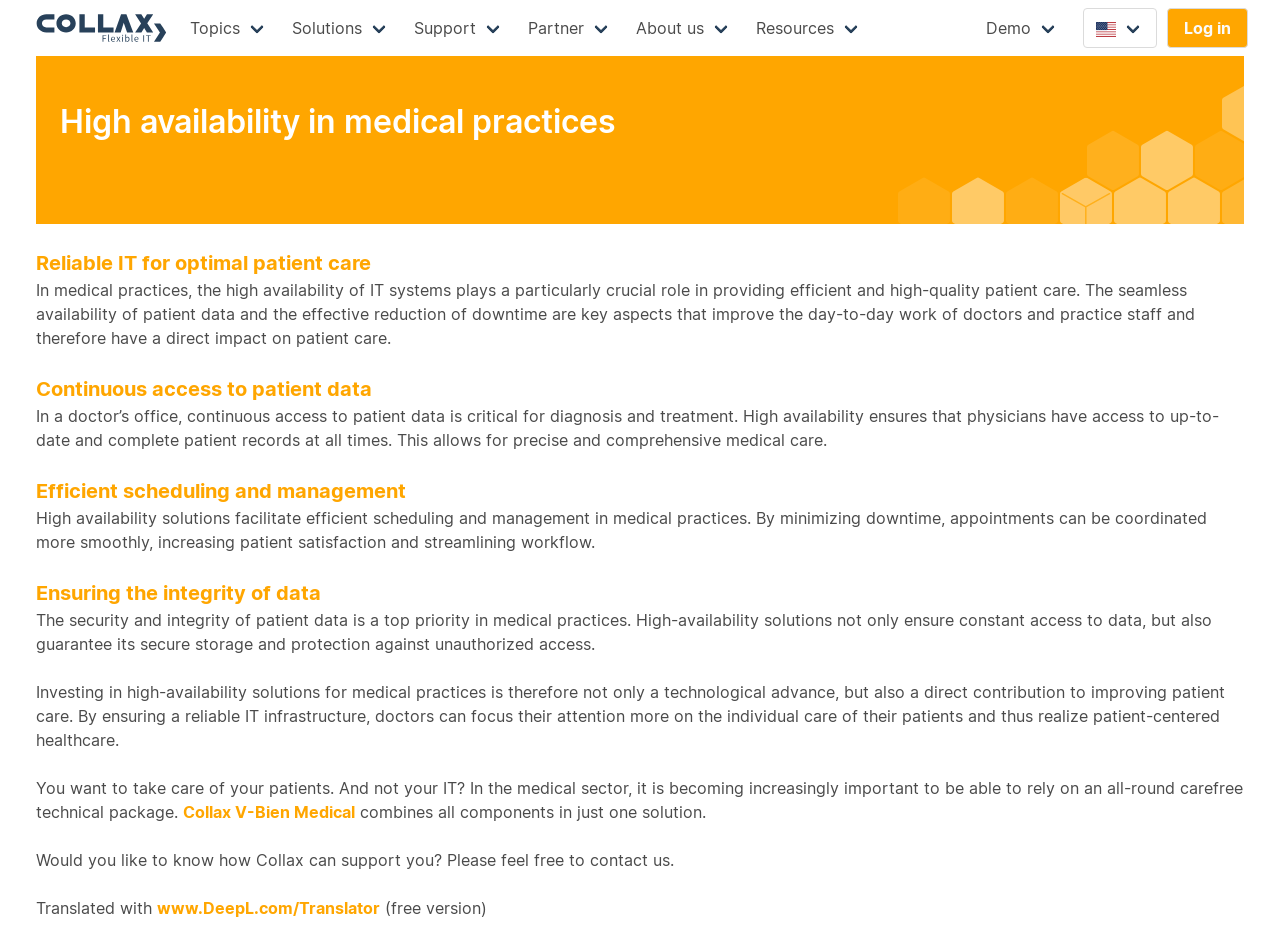Answer with a single word or phrase: 
What is the name of the solution mentioned?

Collax V-Bien Medical